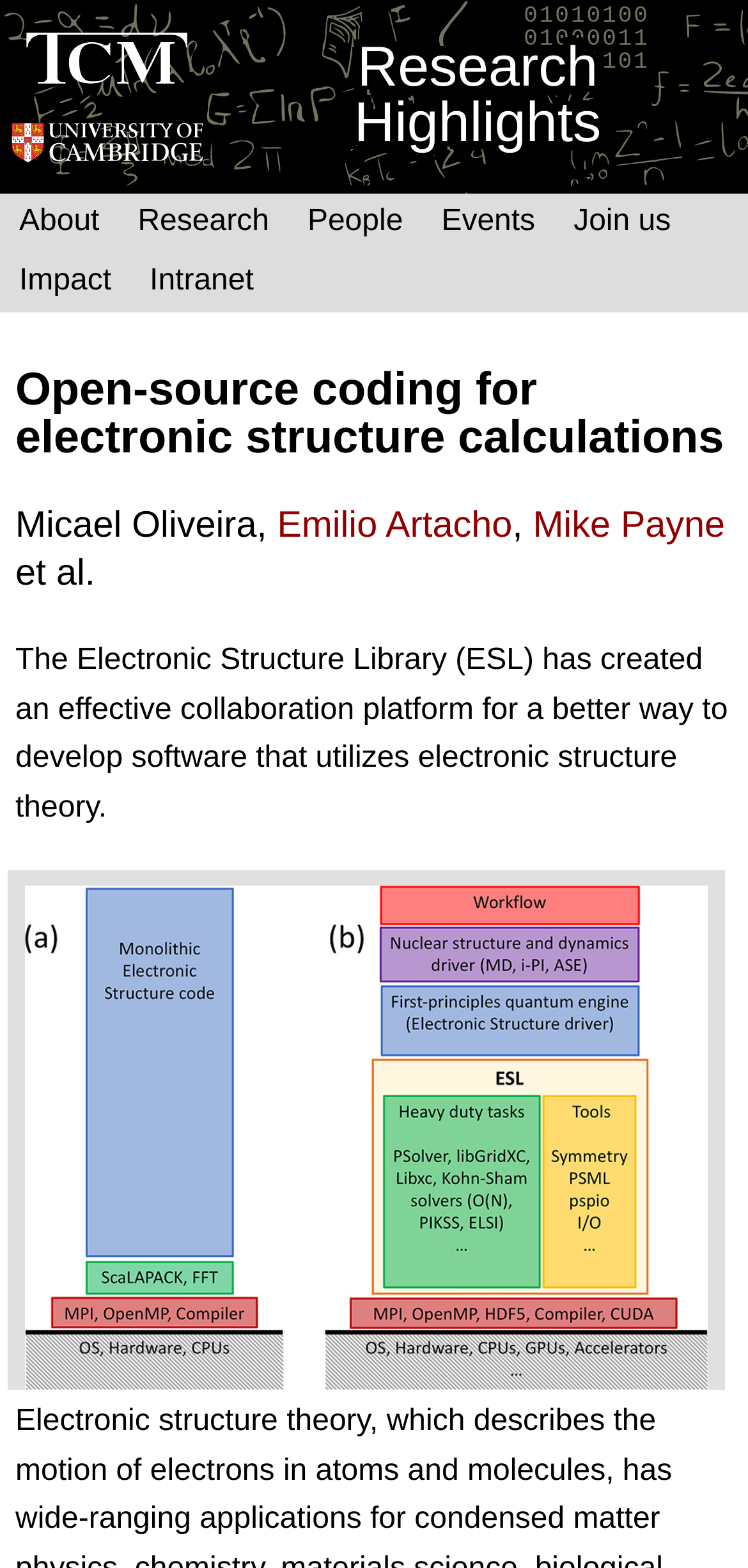Determine the bounding box coordinates for the HTML element described here: "alt="UoC crest"".

[0.005, 0.078, 0.282, 0.104]